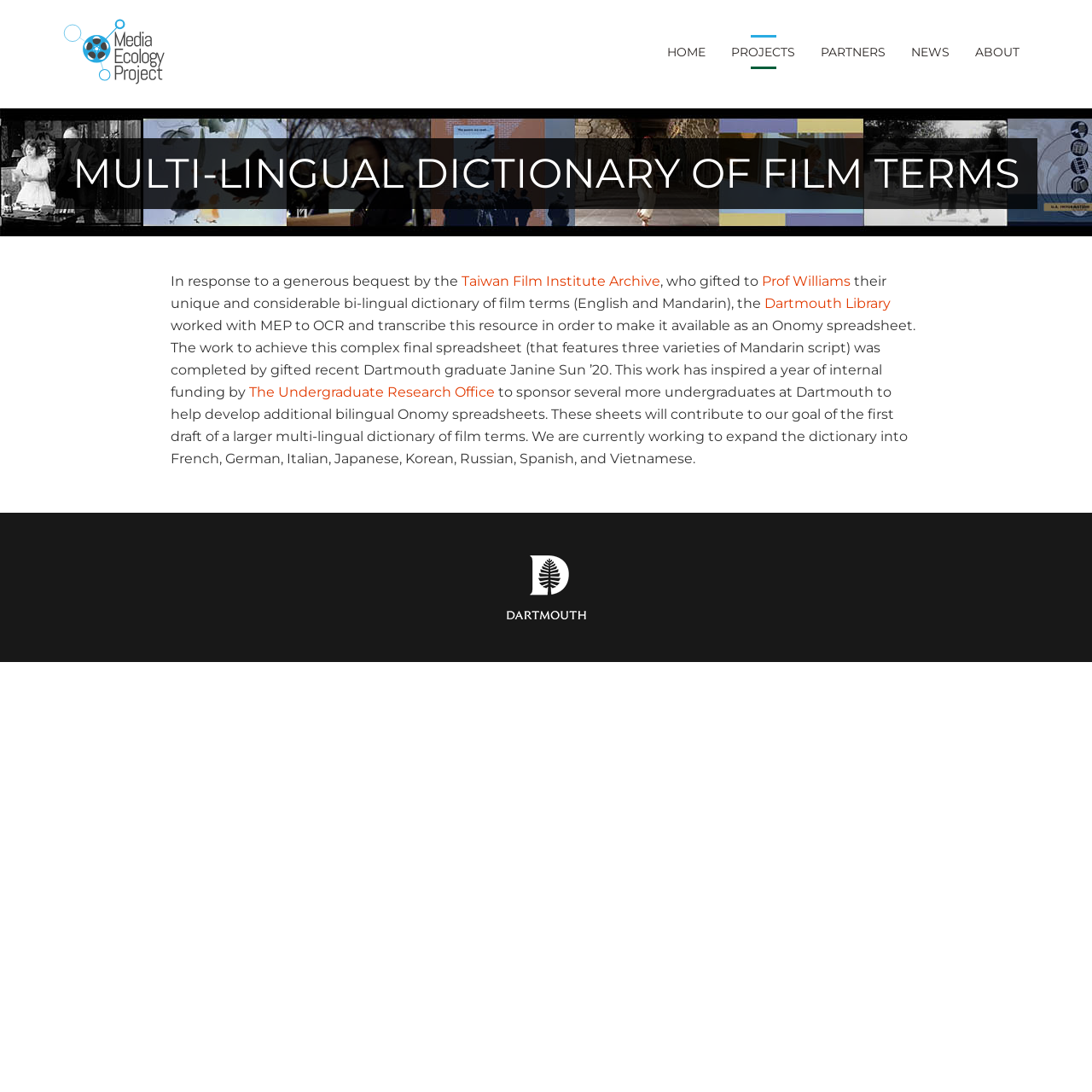What is the dictionary about?
Please provide a comprehensive and detailed answer to the question.

I found the answer by reading the main content of the webpage, which mentions a 'Multi-Lingual Dictionary of Film Terms'. This suggests that the dictionary is about film terms.